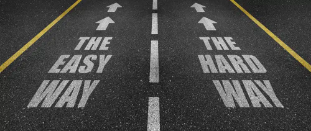Provide a rich and detailed narrative of the image.

The image features a road surface divided by markers indicating two paths: "THE EASY WAY" and "THE HARD WAY." Clear directional arrows accompany the text, suggesting a choice for drivers or pedestrians about which route to take. The contrasting phrases evoke themes of decision-making, highlighting the potential simplicity of one option versus the challenges of the other. This imagery likely aligns with discussions around traffic safety and driver psychology, encouraging reflection on the implications of each choice in the context of safe driving practices.